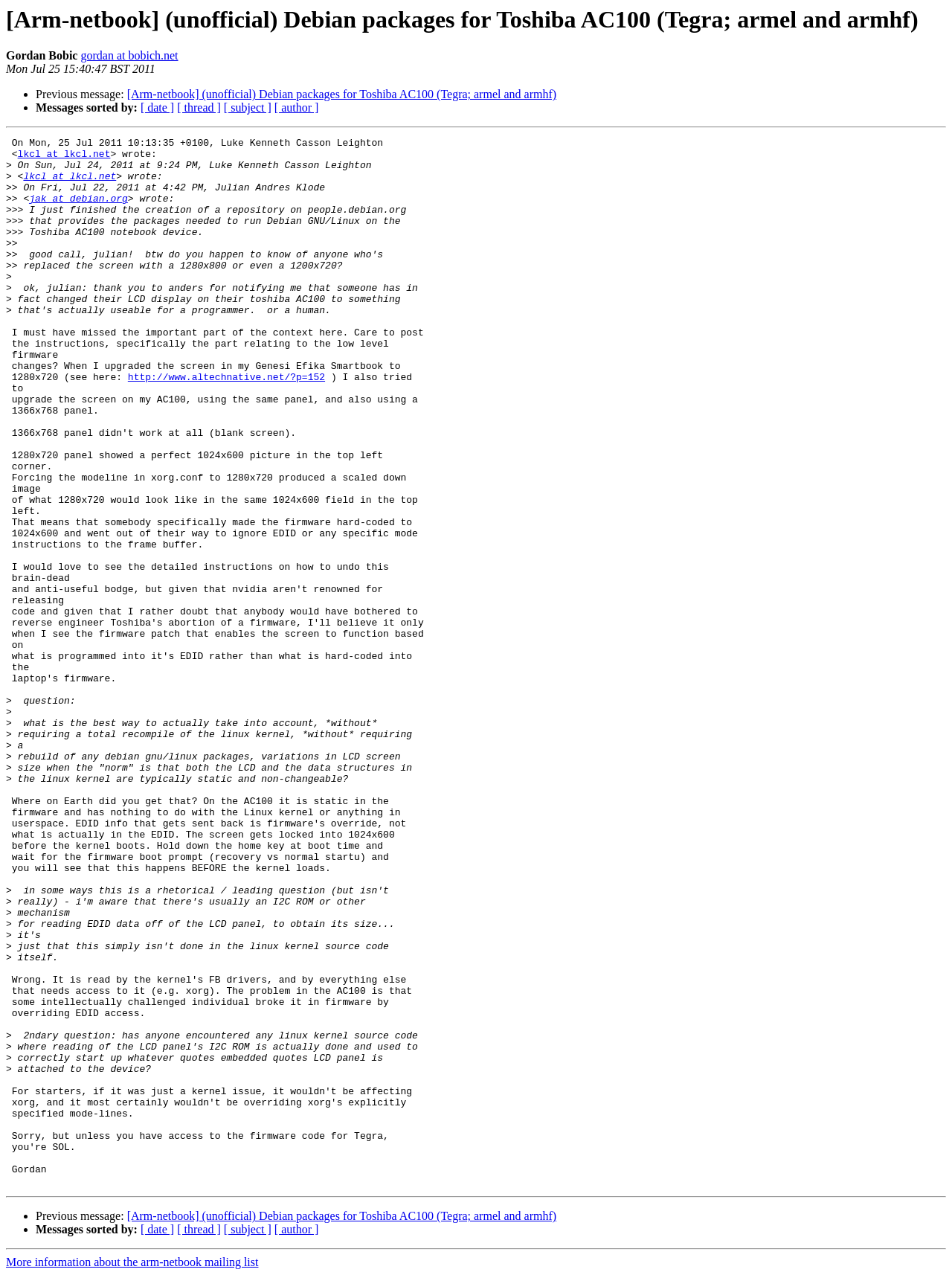Please identify the bounding box coordinates of the clickable element to fulfill the following instruction: "Get more information about the arm-netbook mailing list". The coordinates should be four float numbers between 0 and 1, i.e., [left, top, right, bottom].

[0.006, 0.985, 0.271, 0.995]